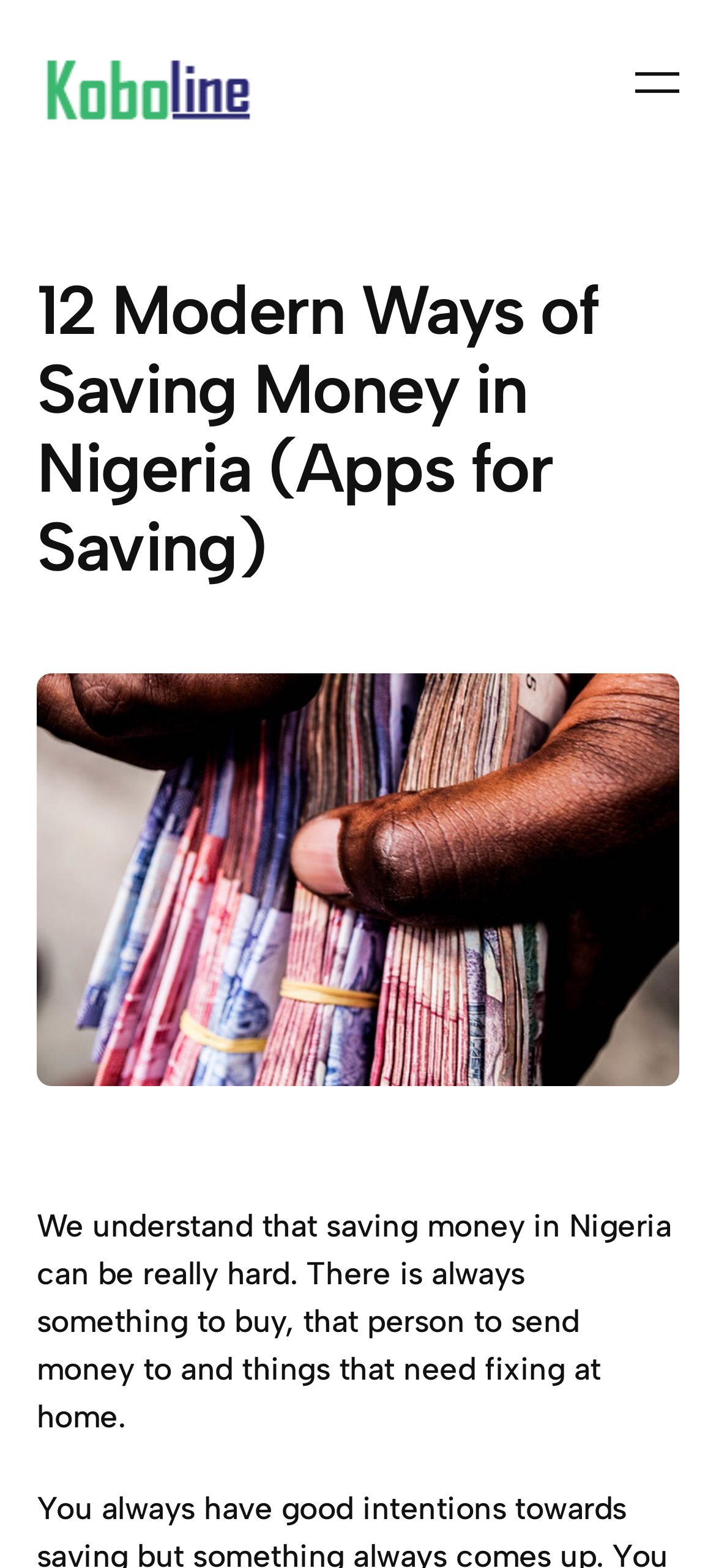Identify the main heading of the webpage and provide its text content.

12 Modern Ways of Saving Money in Nigeria (Apps for Saving)